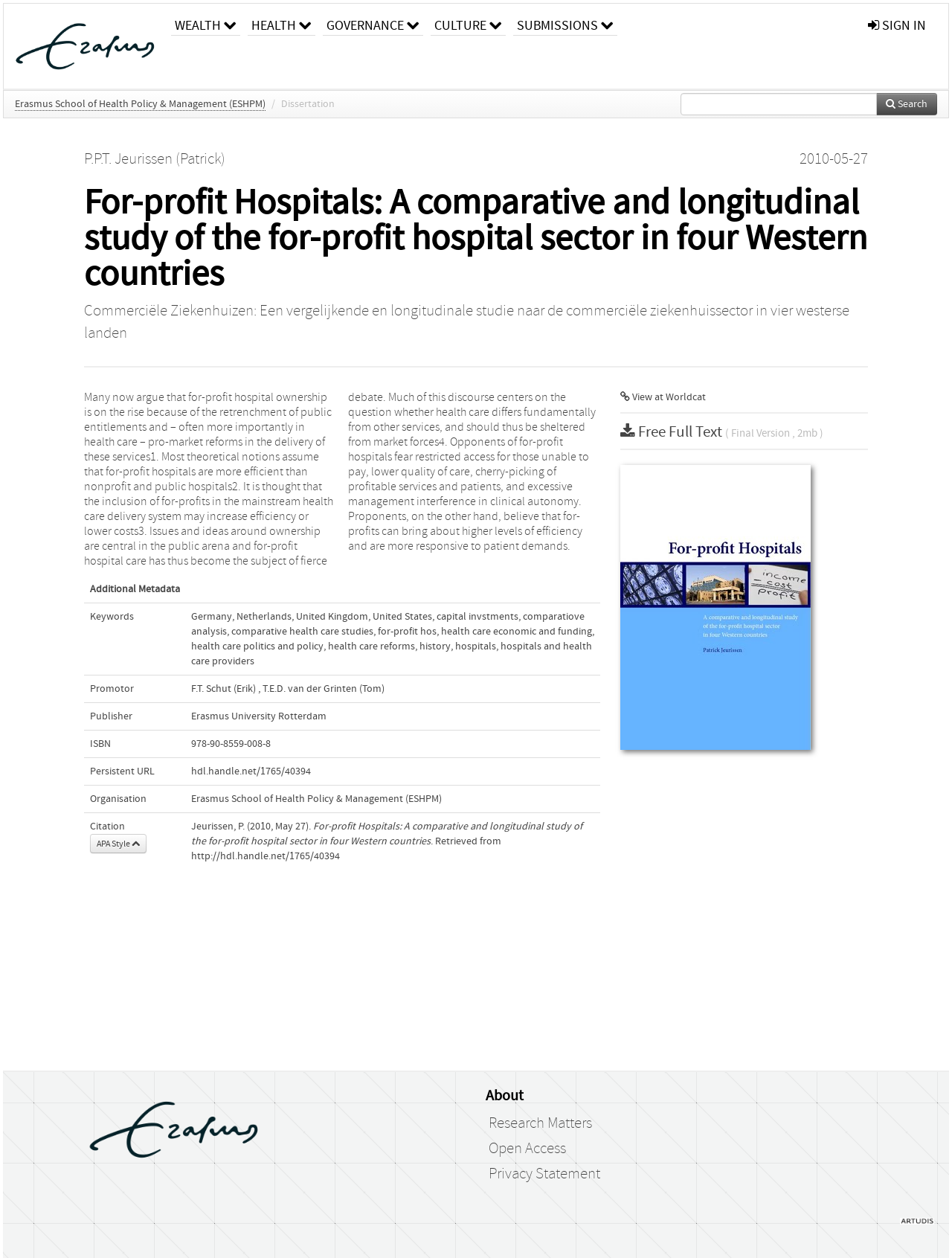In which year was the dissertation published?
Provide a fully detailed and comprehensive answer to the question.

The answer can be found in the section where the dissertation details are provided. The publication date is mentioned as 2010-05-27.